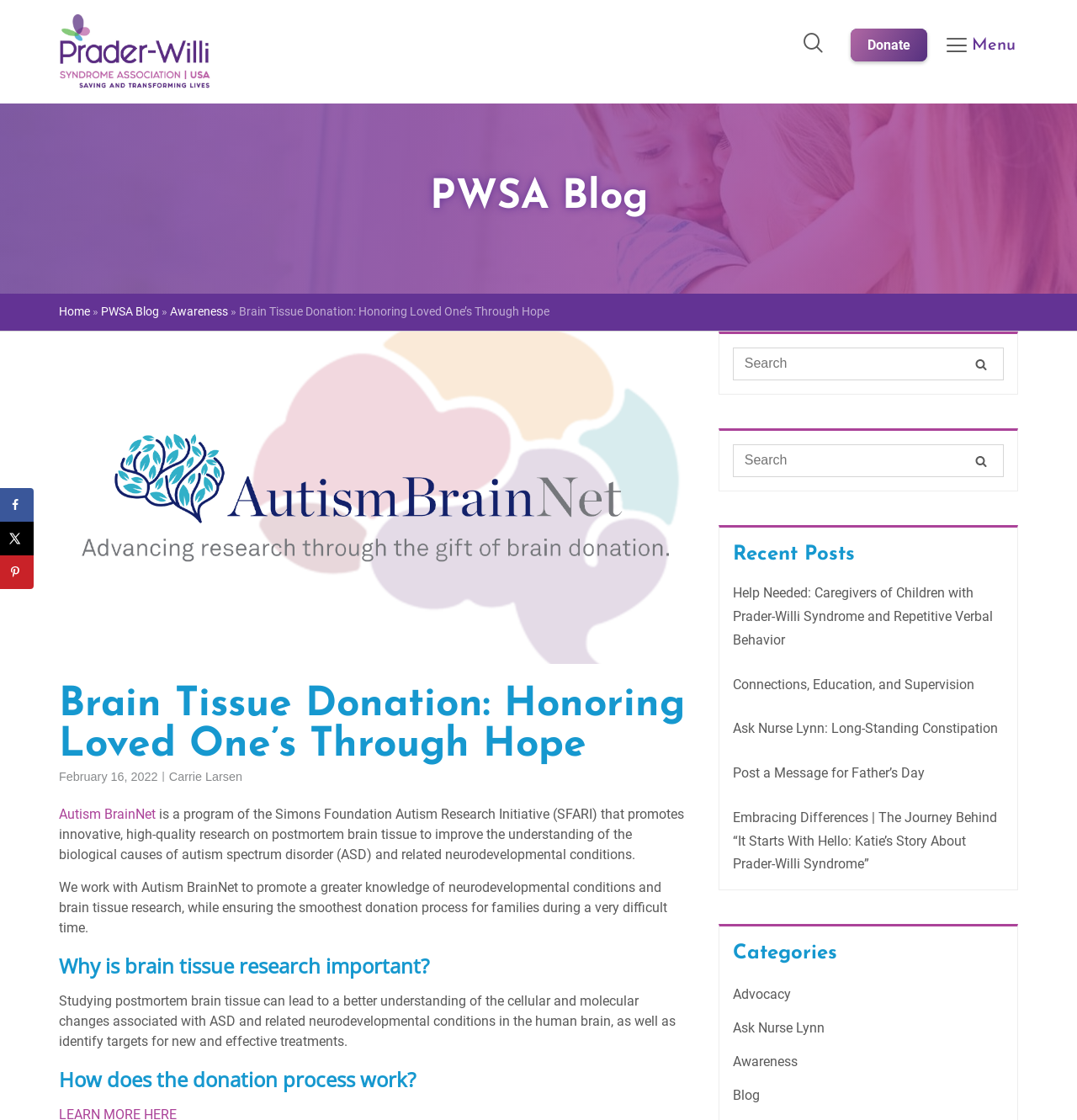Please identify the bounding box coordinates of the element's region that I should click in order to complete the following instruction: "Learn about 'Autism BrainNet'". The bounding box coordinates consist of four float numbers between 0 and 1, i.e., [left, top, right, bottom].

[0.055, 0.72, 0.145, 0.734]